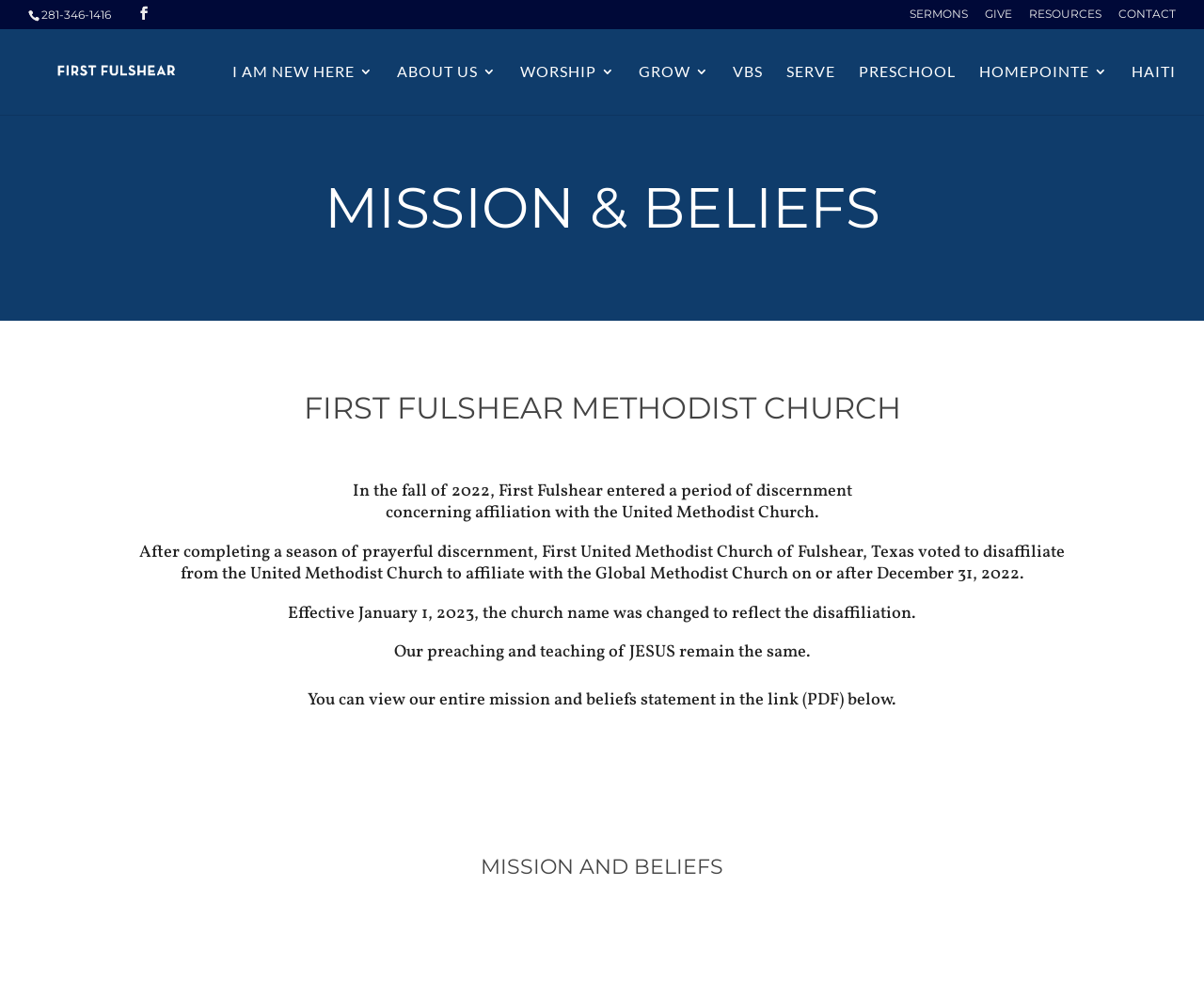Identify the bounding box coordinates of the element to click to follow this instruction: 'Call the church'. Ensure the coordinates are four float values between 0 and 1, provided as [left, top, right, bottom].

[0.034, 0.008, 0.092, 0.022]